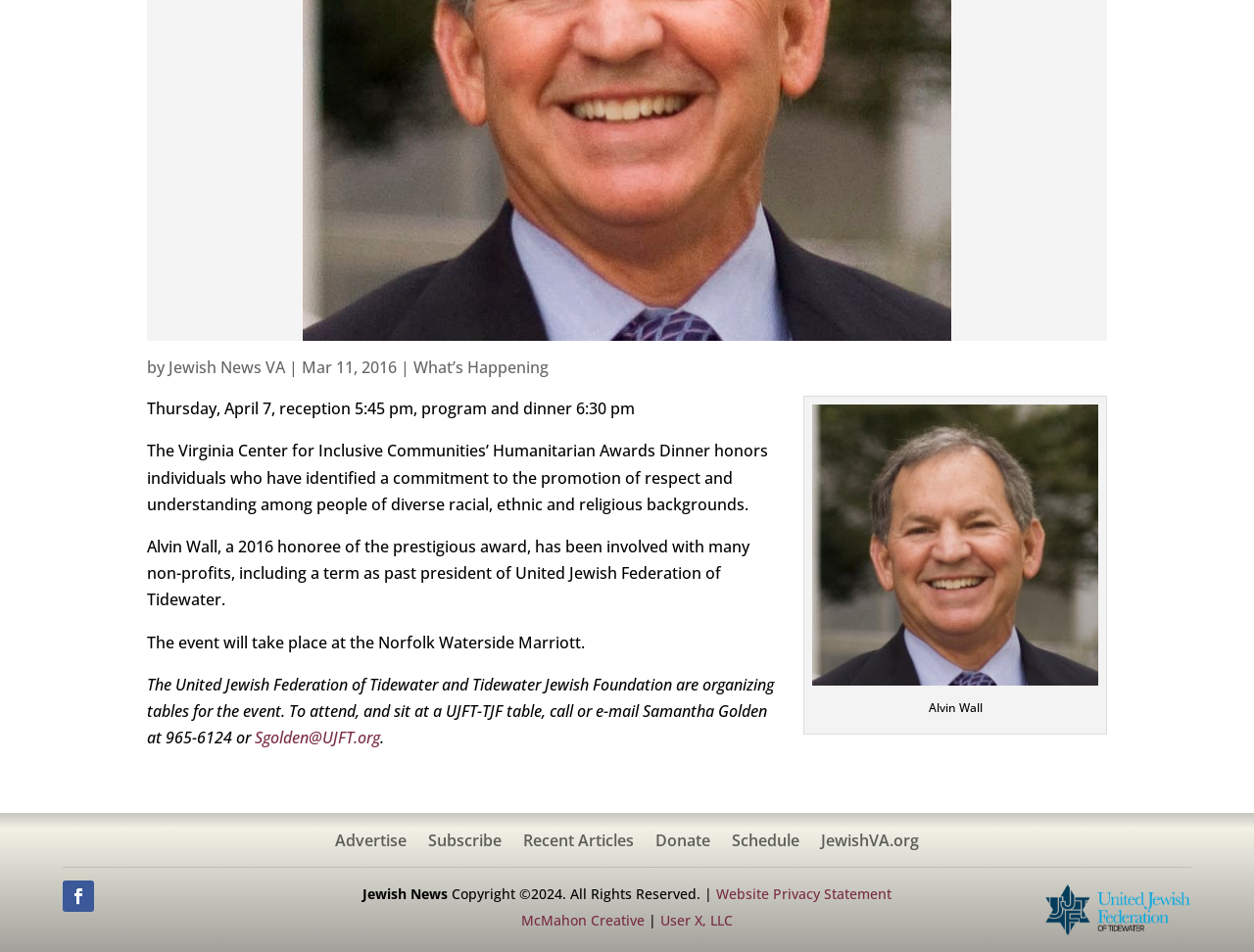Identify the bounding box of the UI component described as: "What’s Happening".

[0.33, 0.375, 0.438, 0.397]